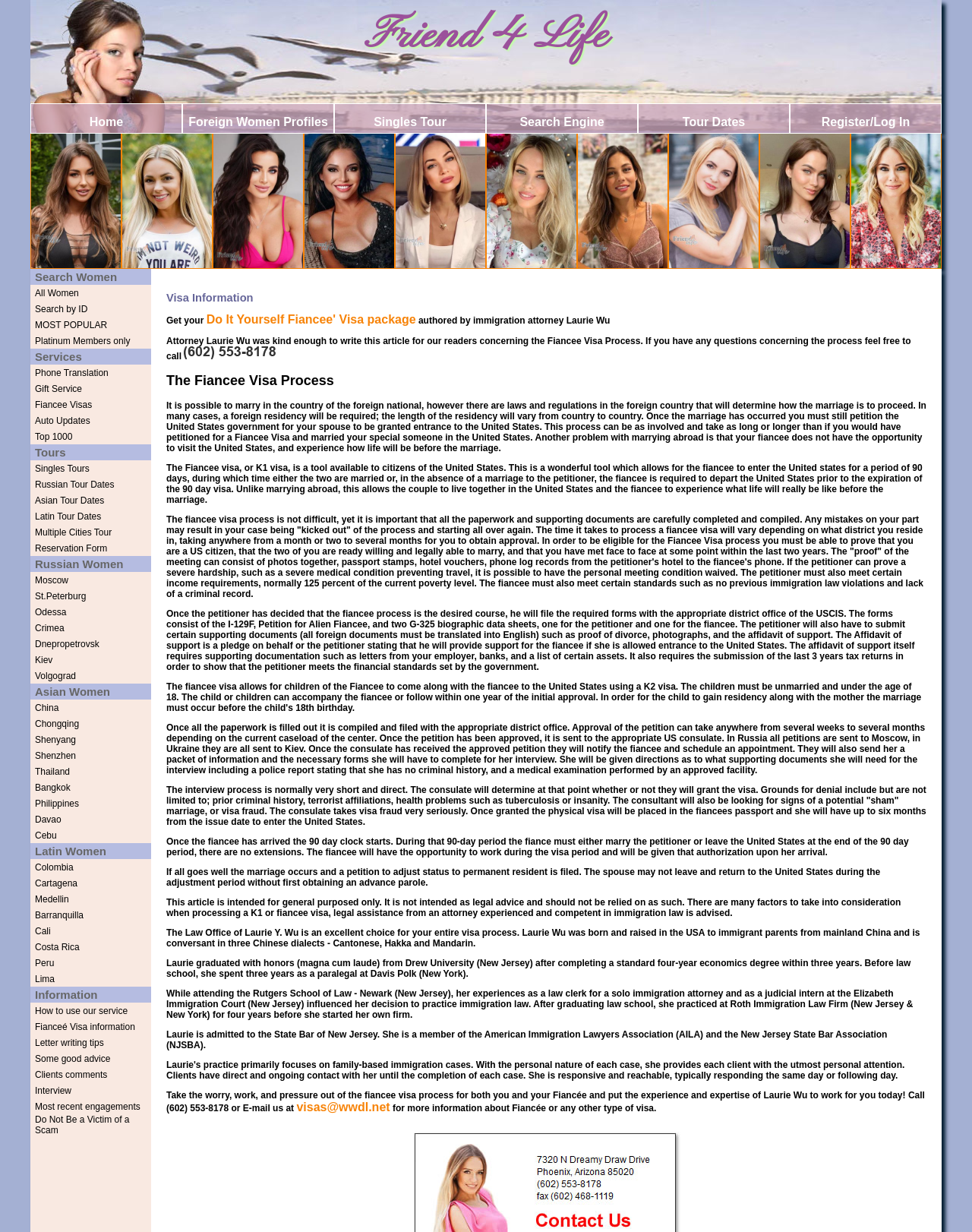Determine the coordinates of the bounding box that should be clicked to complete the instruction: "Click on Home". The coordinates should be represented by four float numbers between 0 and 1: [left, top, right, bottom].

[0.092, 0.094, 0.127, 0.104]